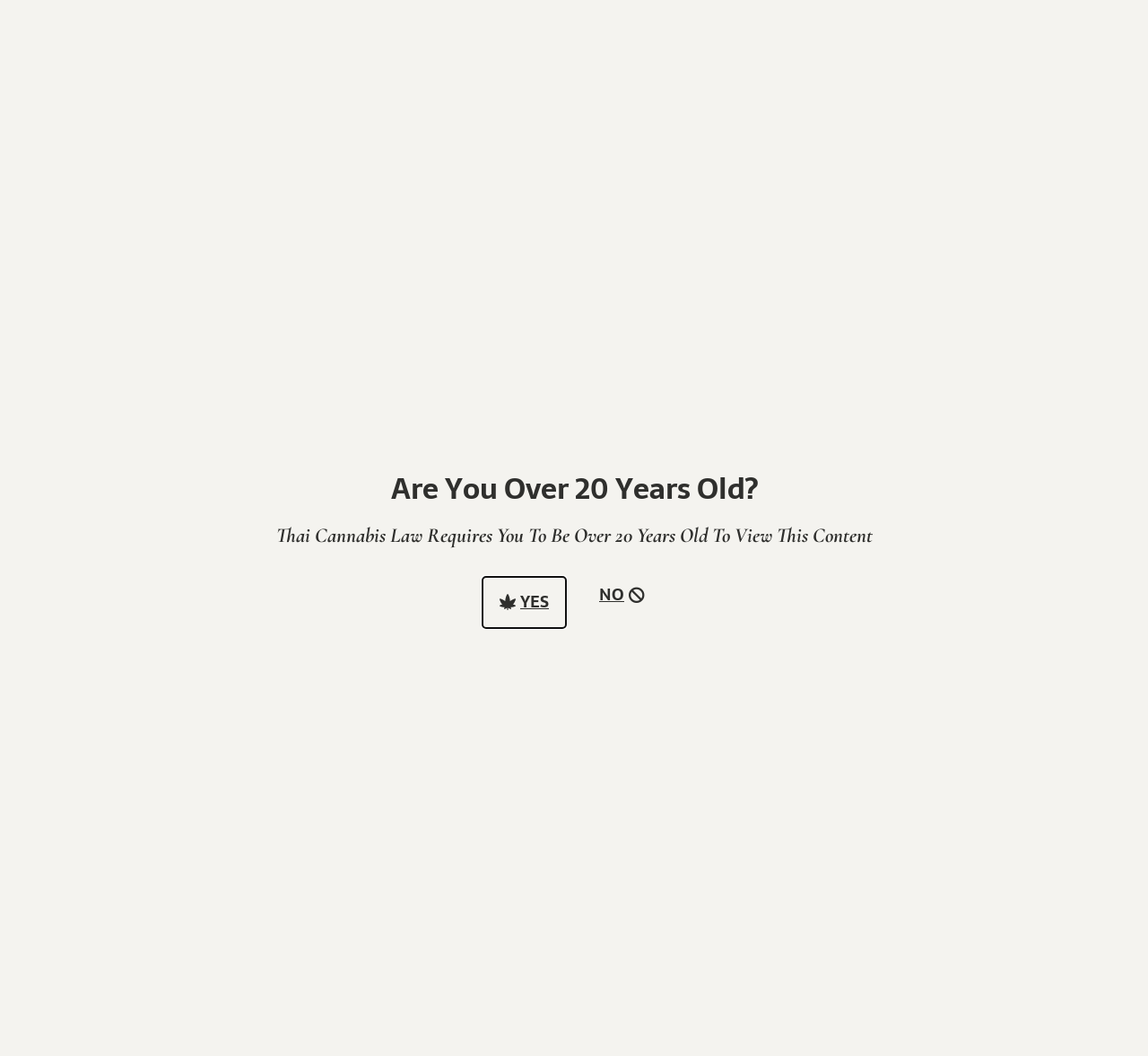Please find the bounding box coordinates of the element's region to be clicked to carry out this instruction: "Click the Ganja Goats logo".

[0.03, 0.012, 0.1, 0.088]